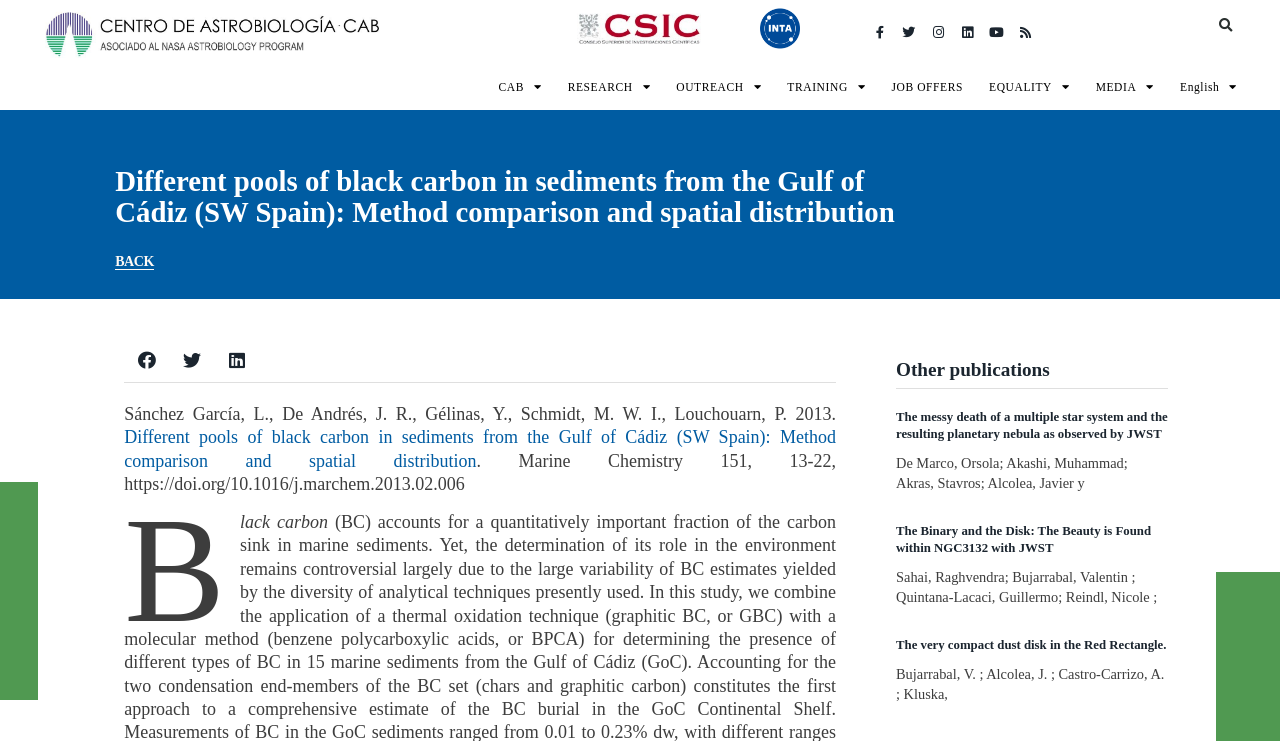Carefully examine the image and provide an in-depth answer to the question: What is the title of the first article in the 'Other publications' section?

I looked at the 'Other publications' section and found the first article, which has a heading with the title 'The messy death of a multiple star system and the resulting planetary nebula as observed by JWST'.